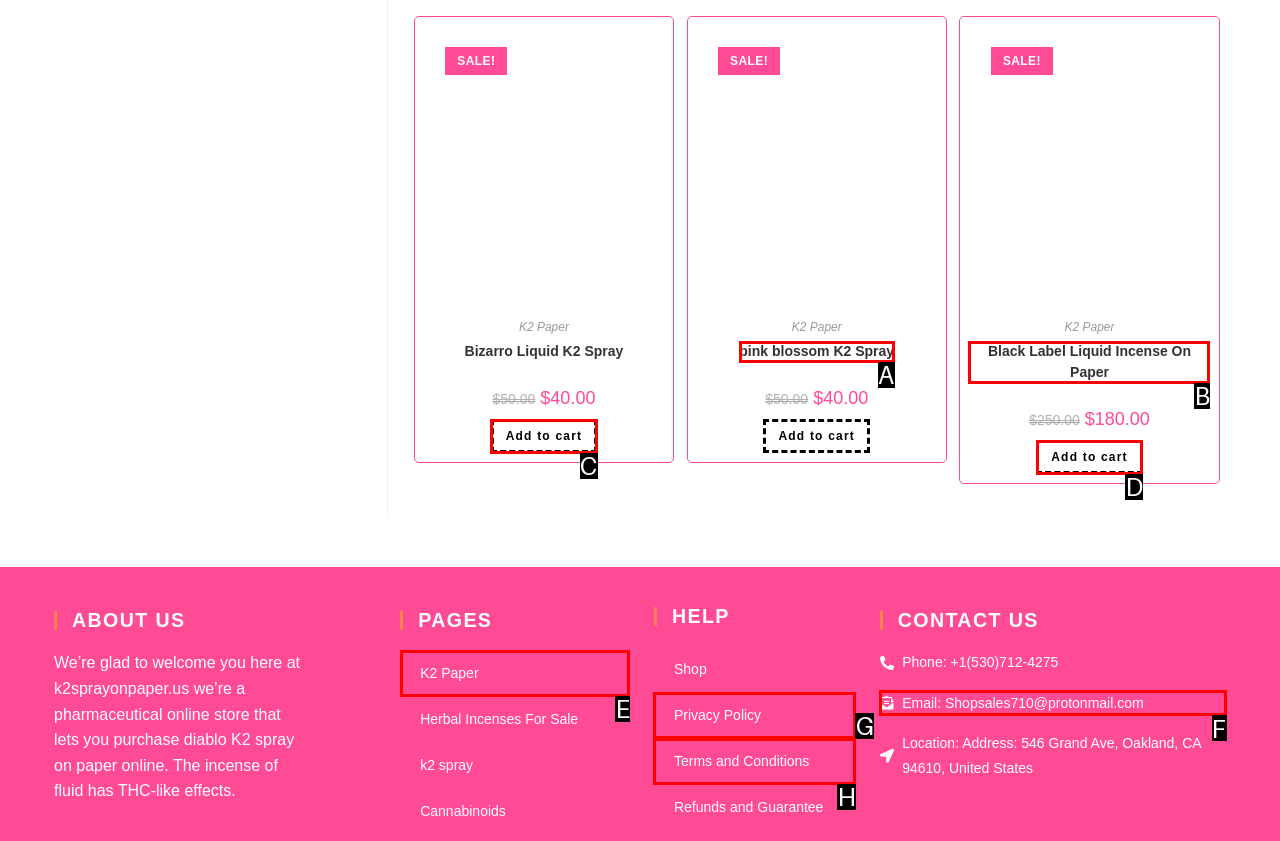Identify which lettered option completes the task: Learn more about 'Black Label Liquid Incense On Paper'. Provide the letter of the correct choice.

B